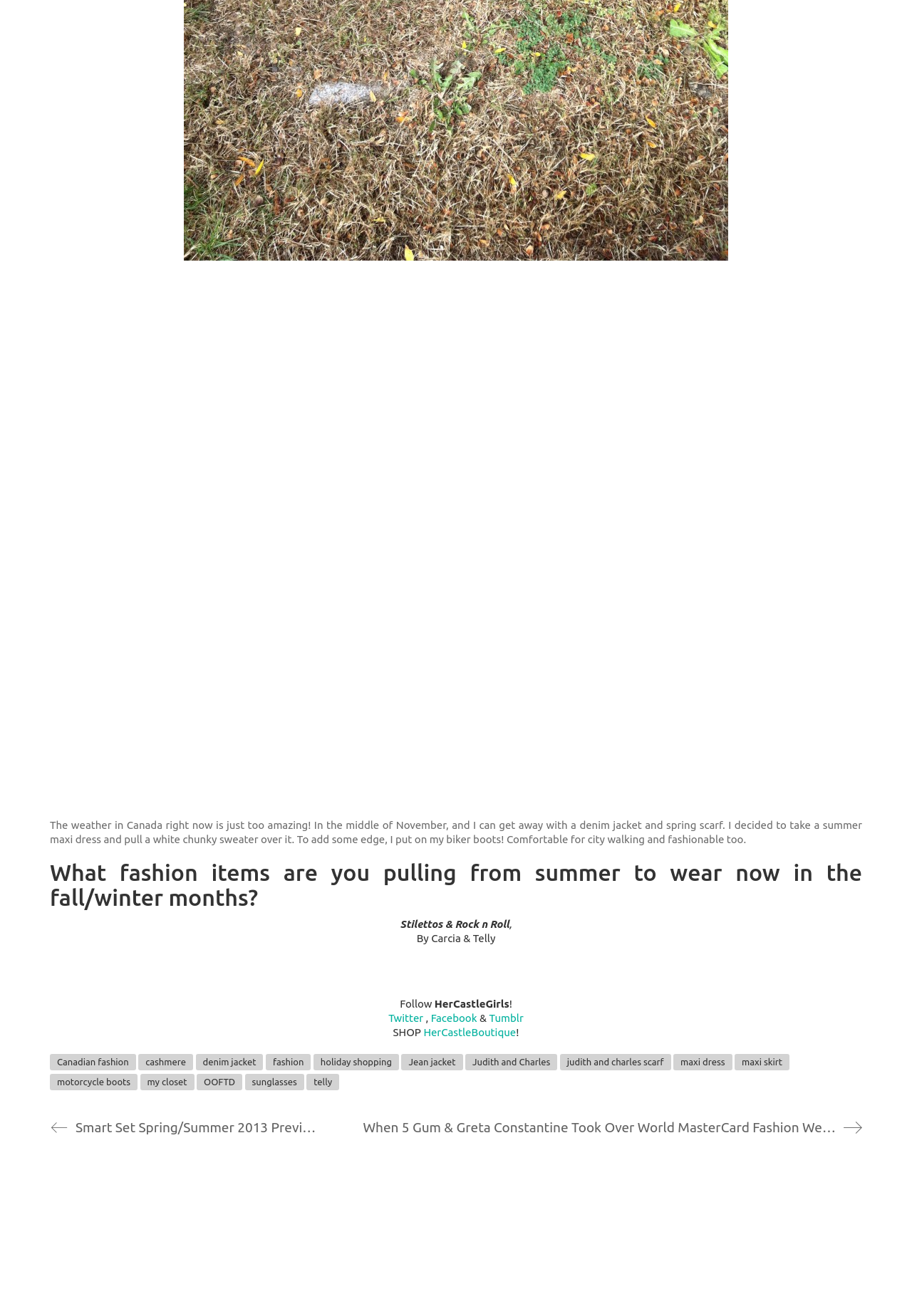Please provide the bounding box coordinate of the region that matches the element description: judith and charles scarf. Coordinates should be in the format (top-left x, top-left y, bottom-right x, bottom-right y) and all values should be between 0 and 1.

[0.614, 0.801, 0.736, 0.813]